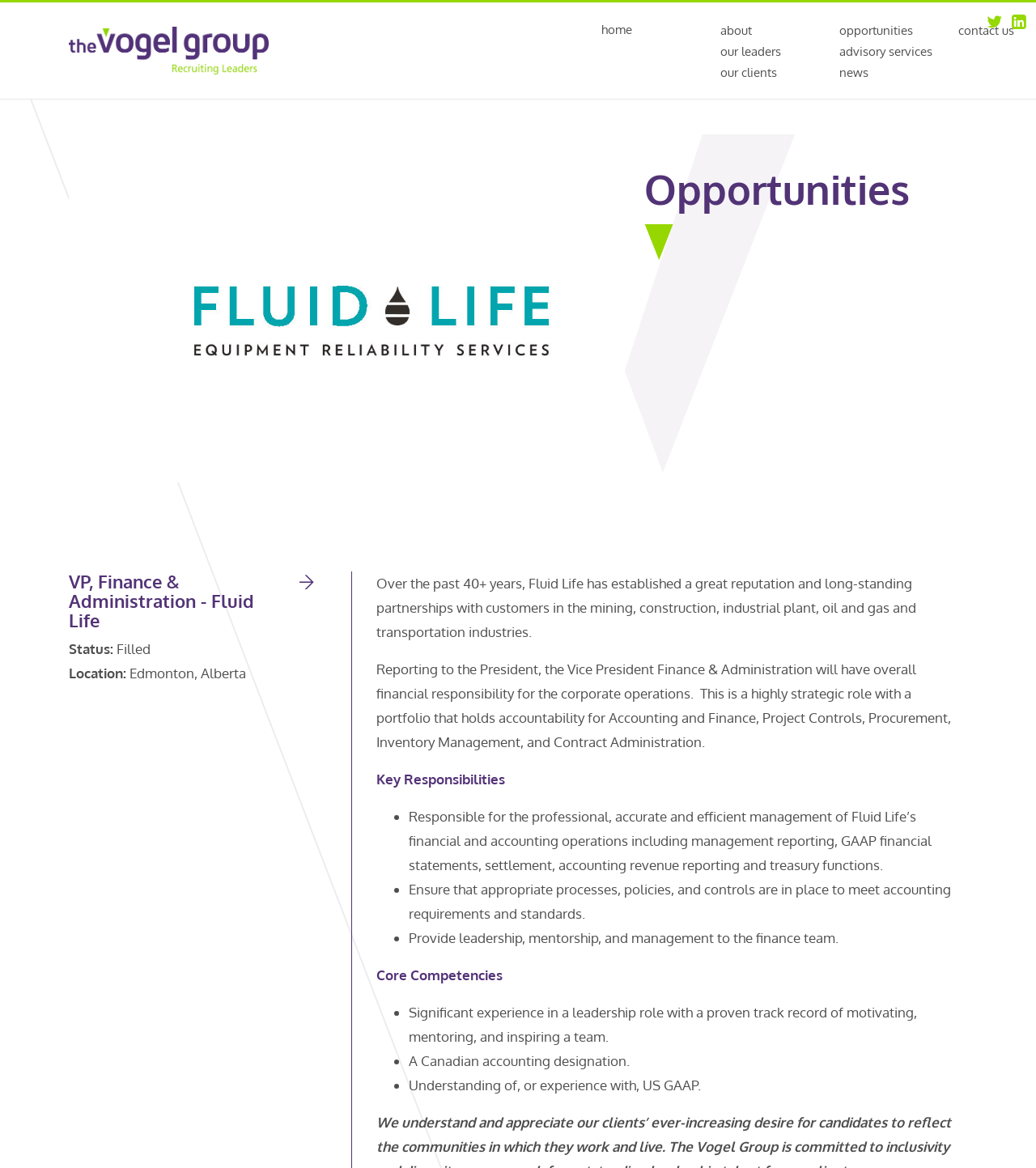Identify the bounding box coordinates of the specific part of the webpage to click to complete this instruction: "Toggle navigation".

[0.904, 0.027, 0.93, 0.049]